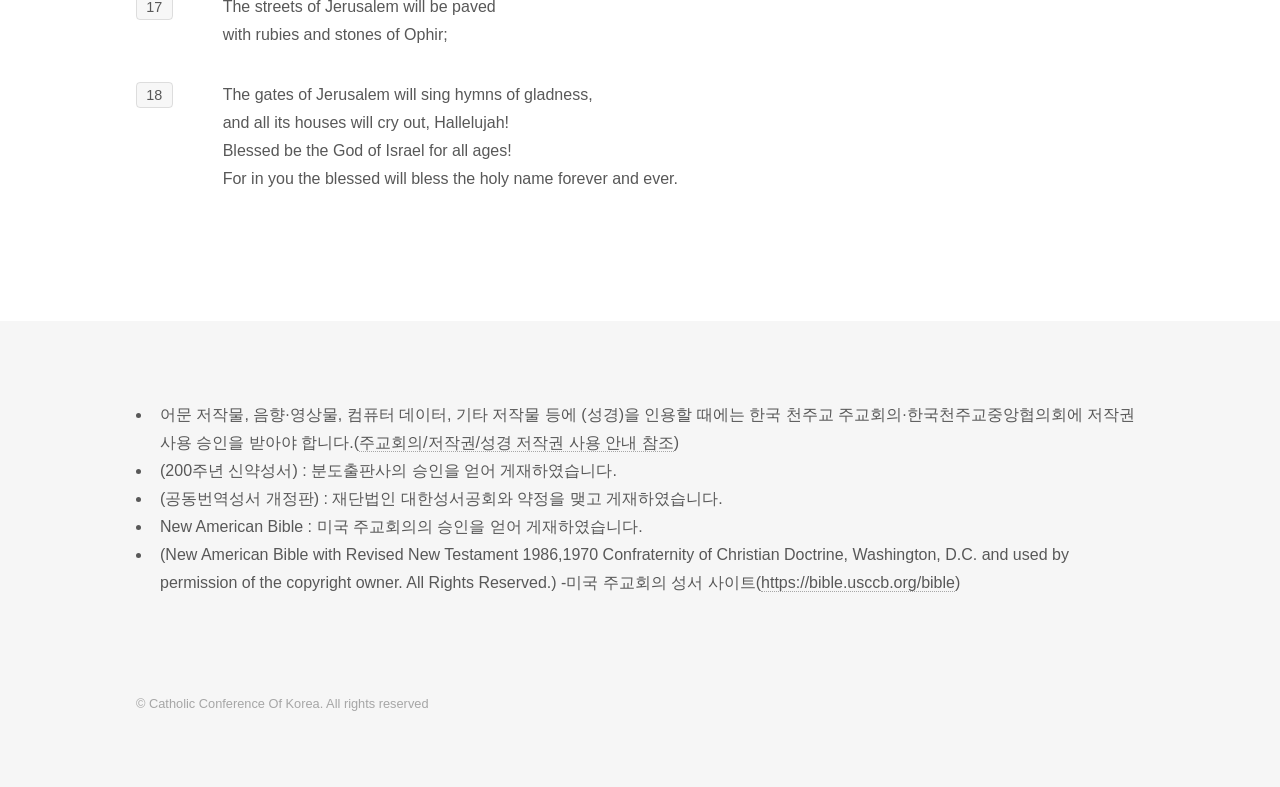How many copyright notices are there?
Give a one-word or short-phrase answer derived from the screenshot.

4